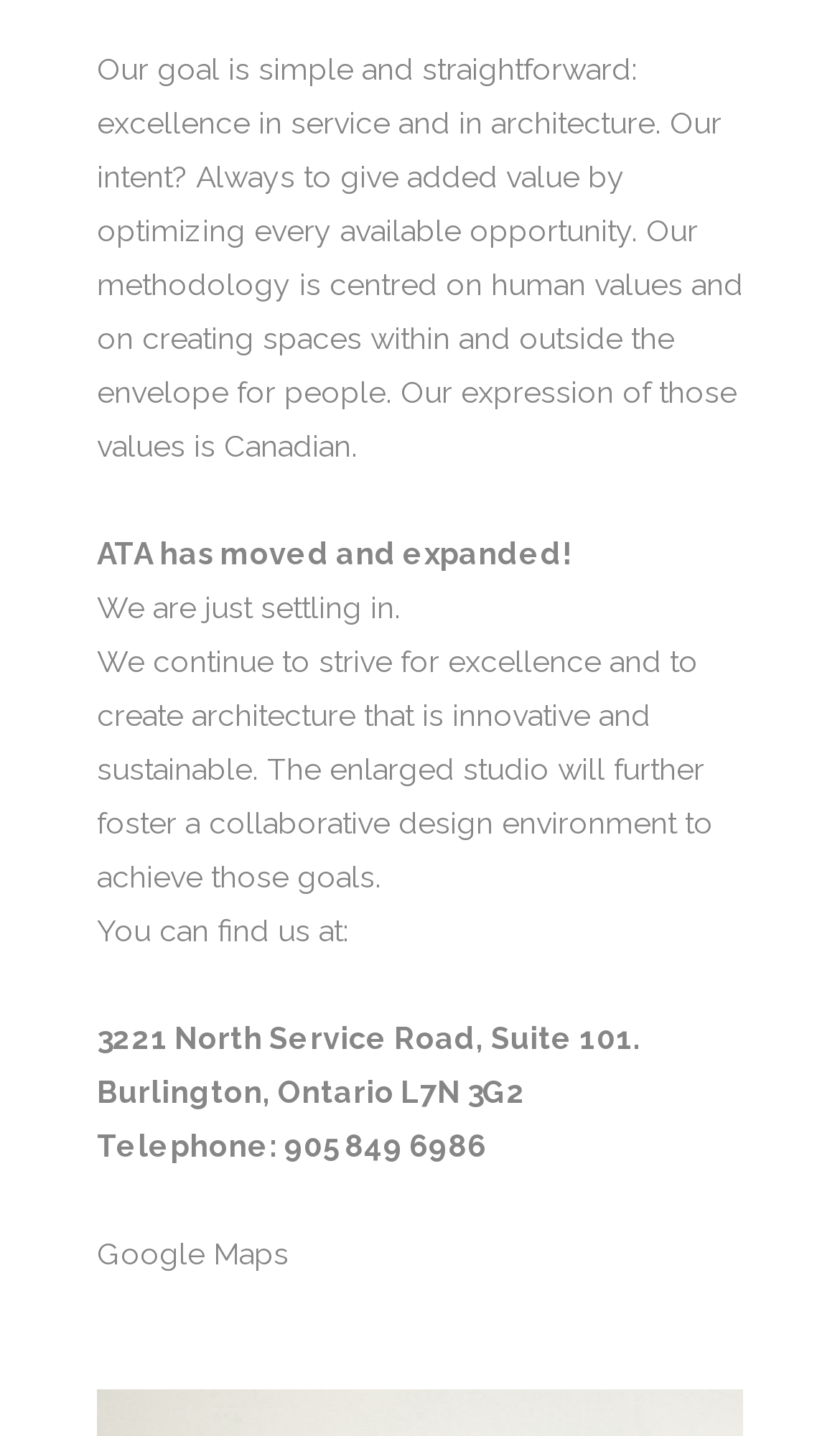What is the company's new address?
Please interpret the details in the image and answer the question thoroughly.

The company's new address is mentioned in the middle of the webpage, which states 'You can find us at: 3221 North Service Road, Suite 101.'